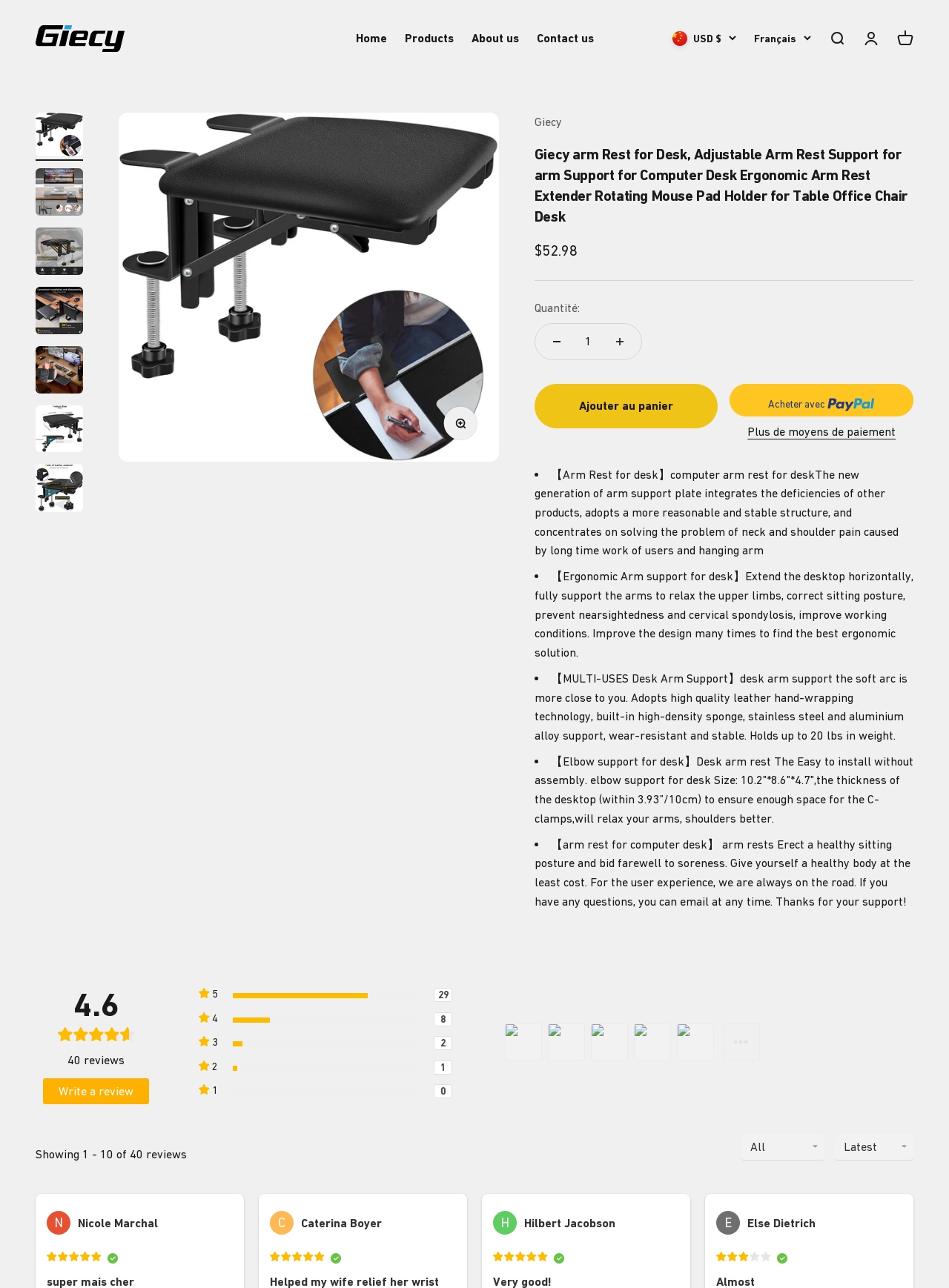Could you highlight the region that needs to be clicked to execute the instruction: "Click the 'Home' link"?

[0.375, 0.024, 0.407, 0.035]